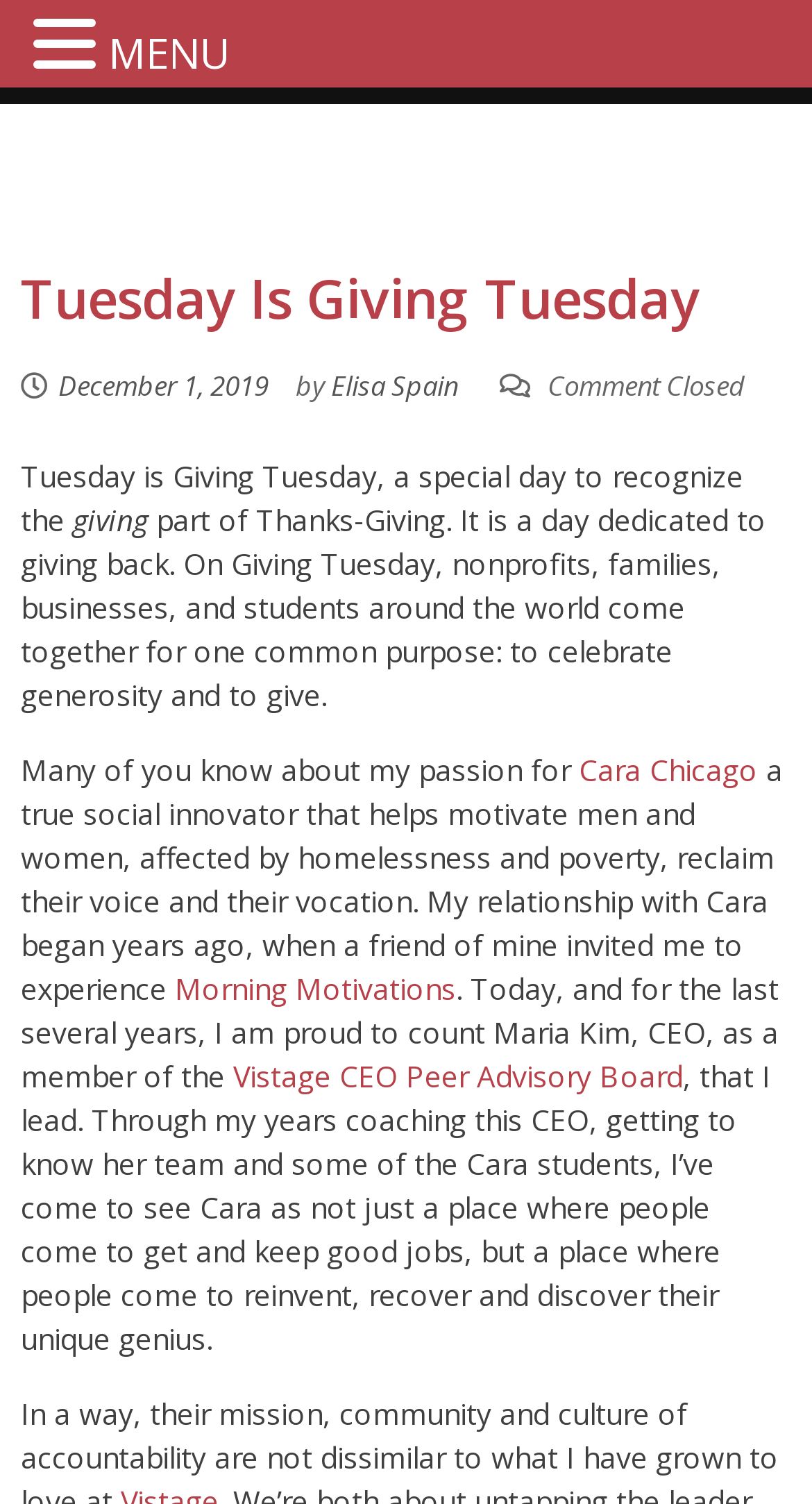Who is the CEO of Cara mentioned in the webpage?
Please provide a detailed and comprehensive answer to the question.

I found the CEO's name by reading the text content of the paragraph that describes the author's relationship with Cara, where Maria Kim is mentioned as the CEO.